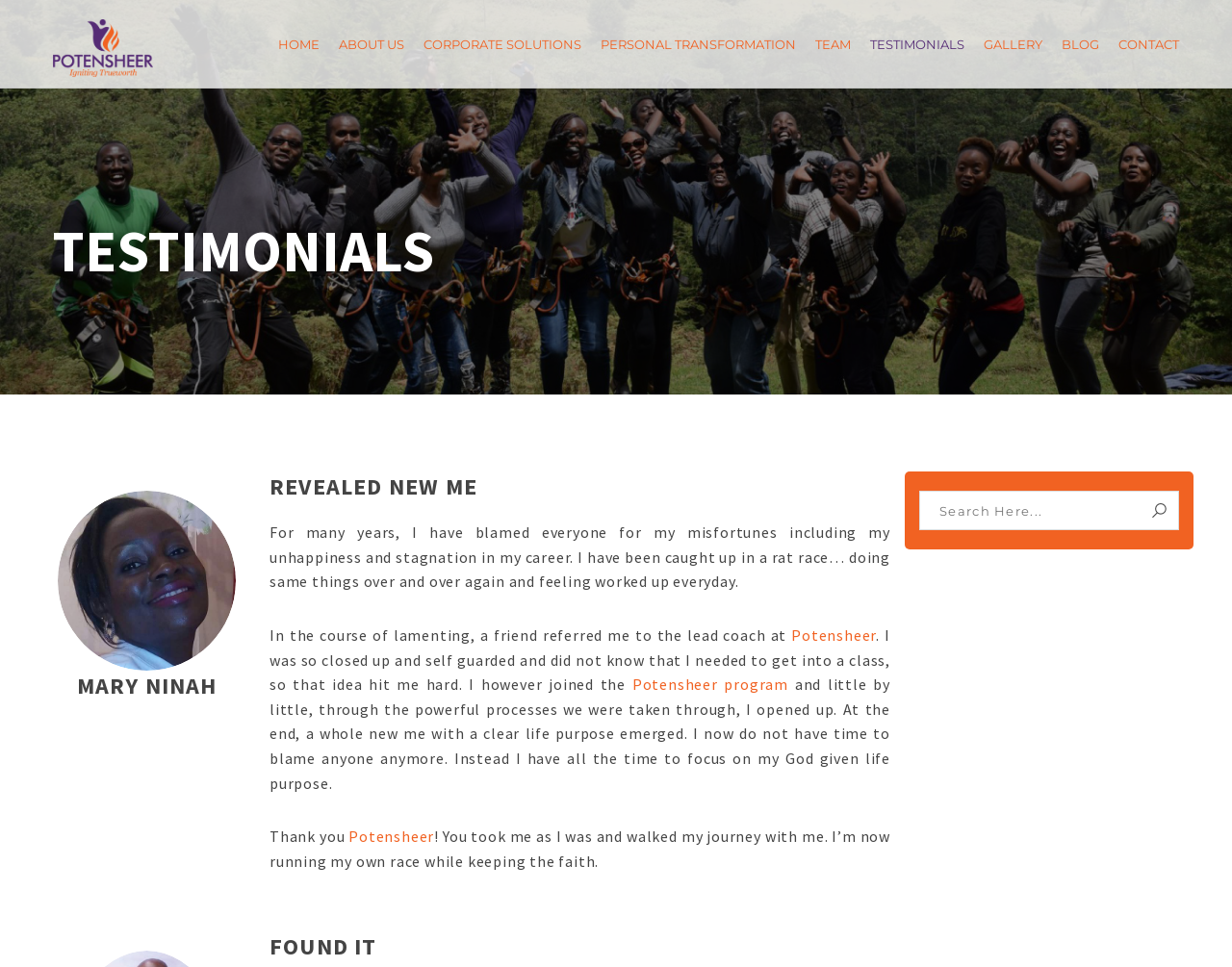Use a single word or phrase to answer the question: How many images are there on the webpage?

2